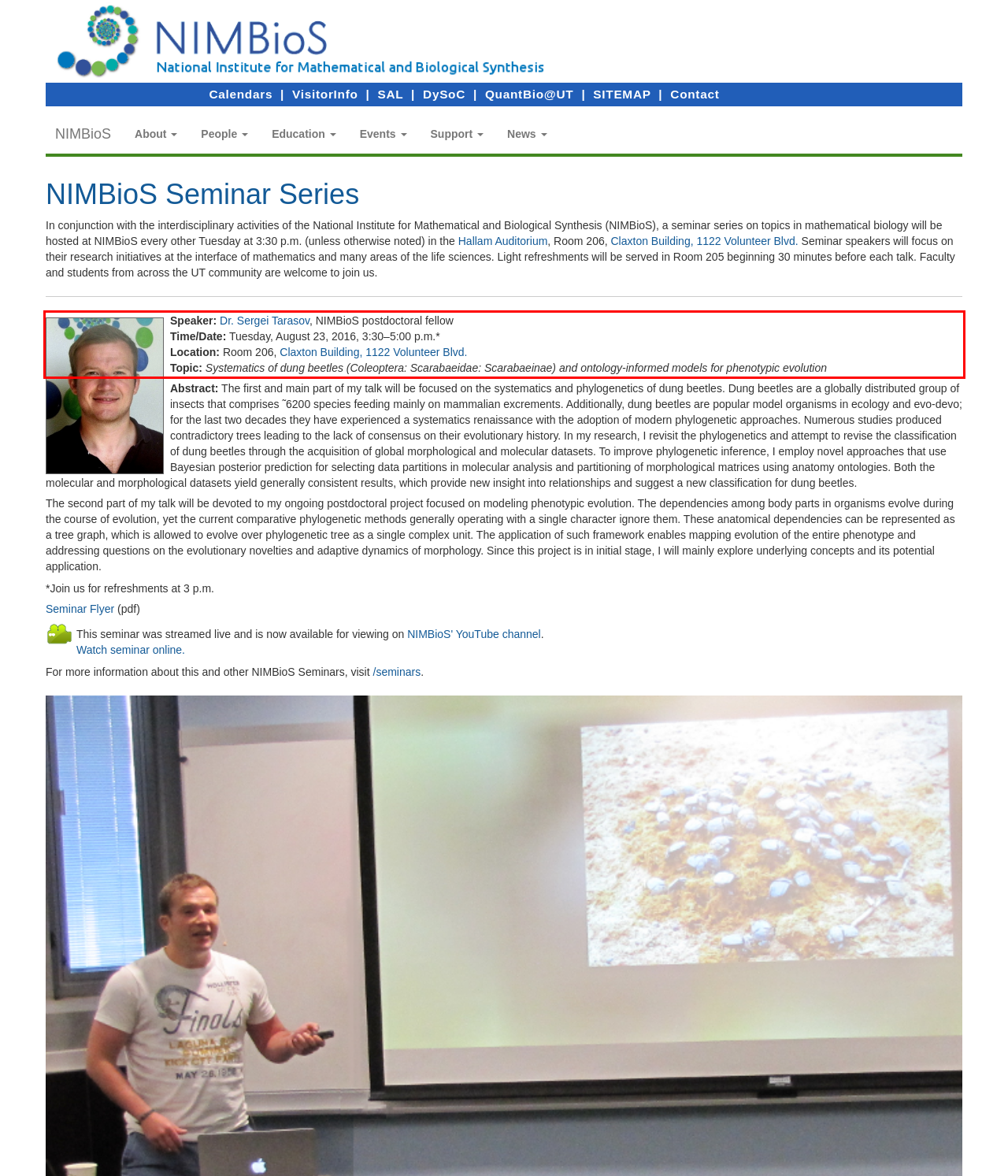Please use OCR to extract the text content from the red bounding box in the provided webpage screenshot.

Speaker: Dr. Sergei Tarasov, NIMBioS postdoctoral fellow Time/Date: Tuesday, August 23, 2016, 3:30–5:00 p.m.* Location: Room 206, Claxton Building, 1122 Volunteer Blvd. Topic: Systematics of dung beetles (Coleoptera: Scarabaeidae: Scarabaeinae) and ontology-informed models for phenotypic evolution